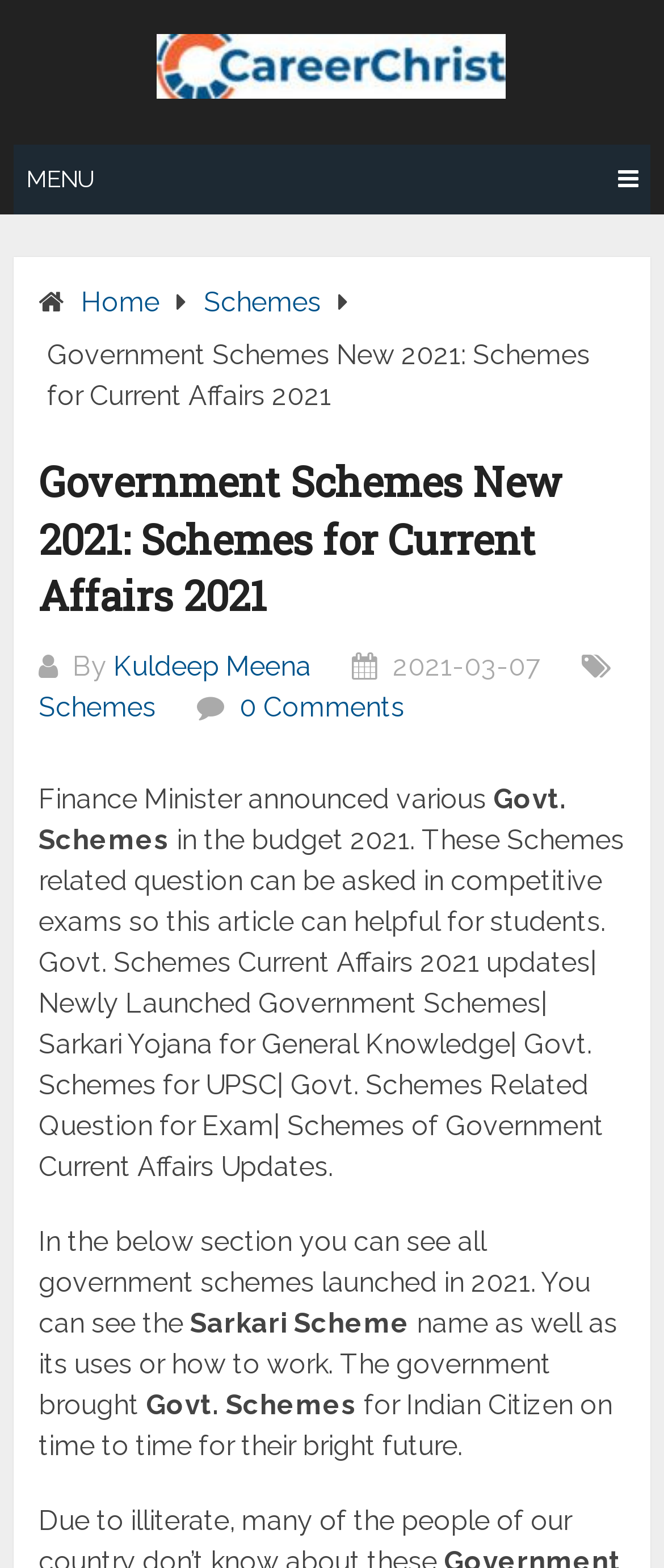Identify and provide the main heading of the webpage.

Government Schemes New 2021: Schemes for Current Affairs 2021